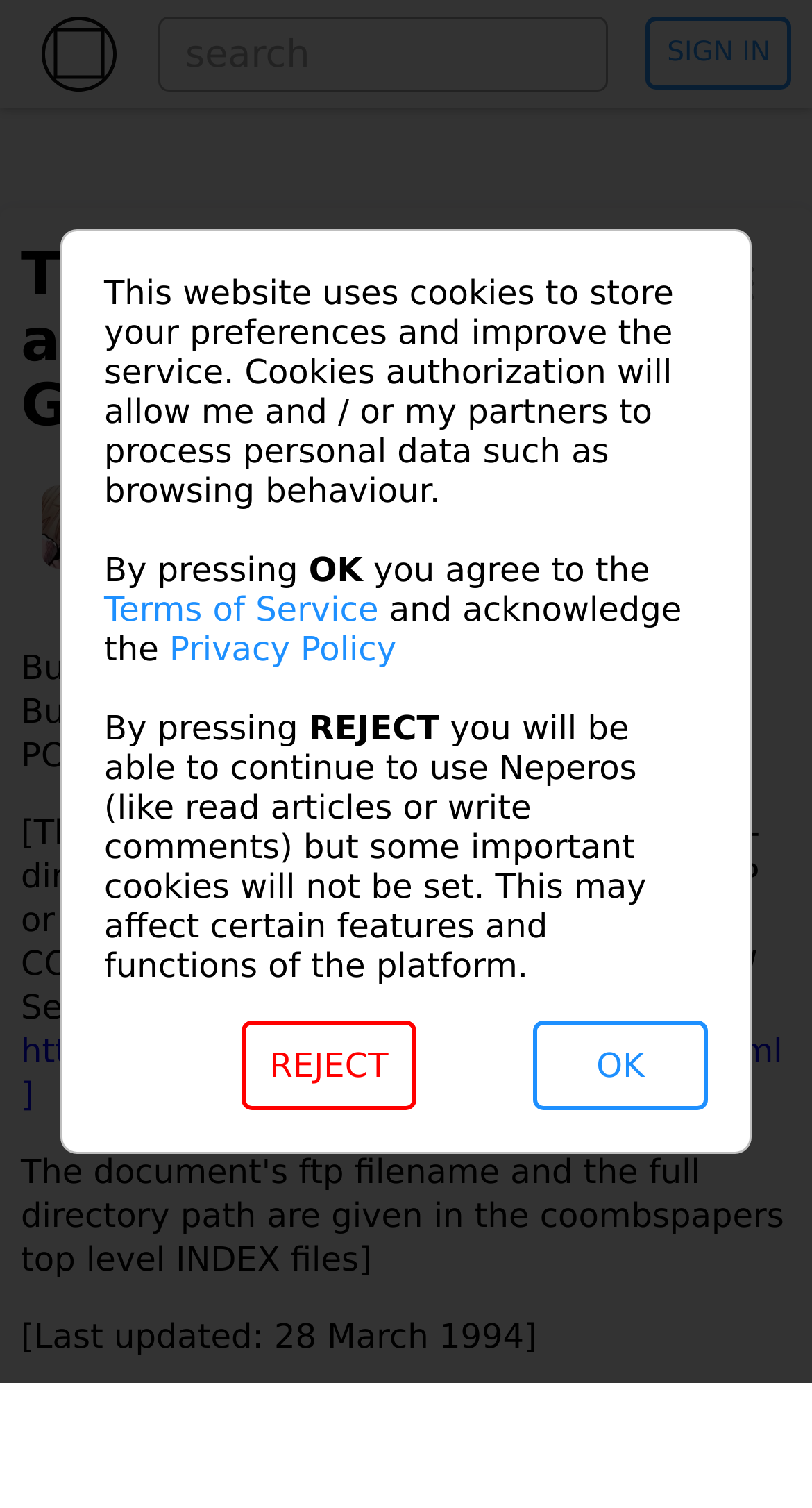Please examine the image and provide a detailed answer to the question: What is the name of the website that uses cookies to store preferences?

I found the name of the website by looking at the static text element that contains the information about cookies. The text is 'This website uses cookies to store your preferences and improve the service. ...', which indicates that the website is Neperos.